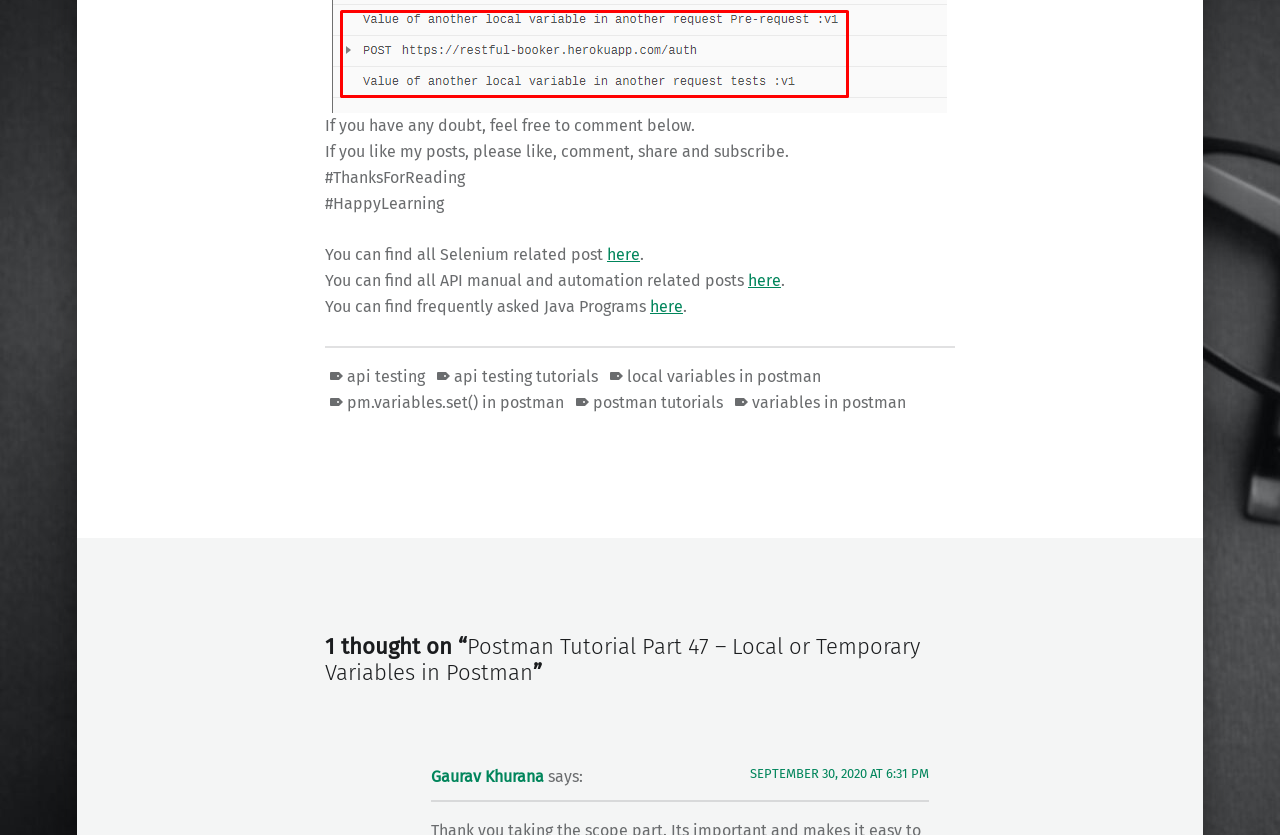Locate the bounding box coordinates of the area where you should click to accomplish the instruction: "click on 'api testing' link".

[0.256, 0.44, 0.332, 0.462]